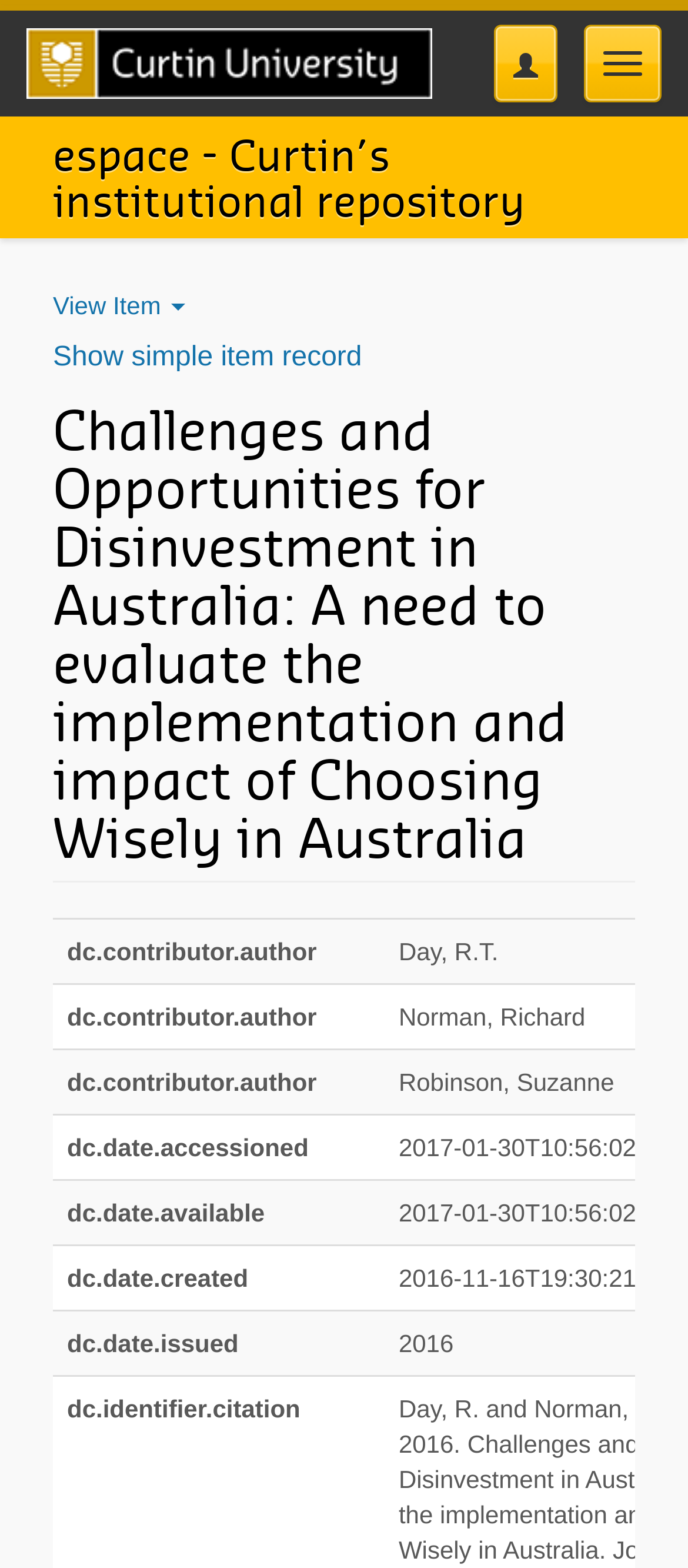Determine the bounding box coordinates for the UI element matching this description: "Show simple item record".

[0.077, 0.218, 0.526, 0.237]